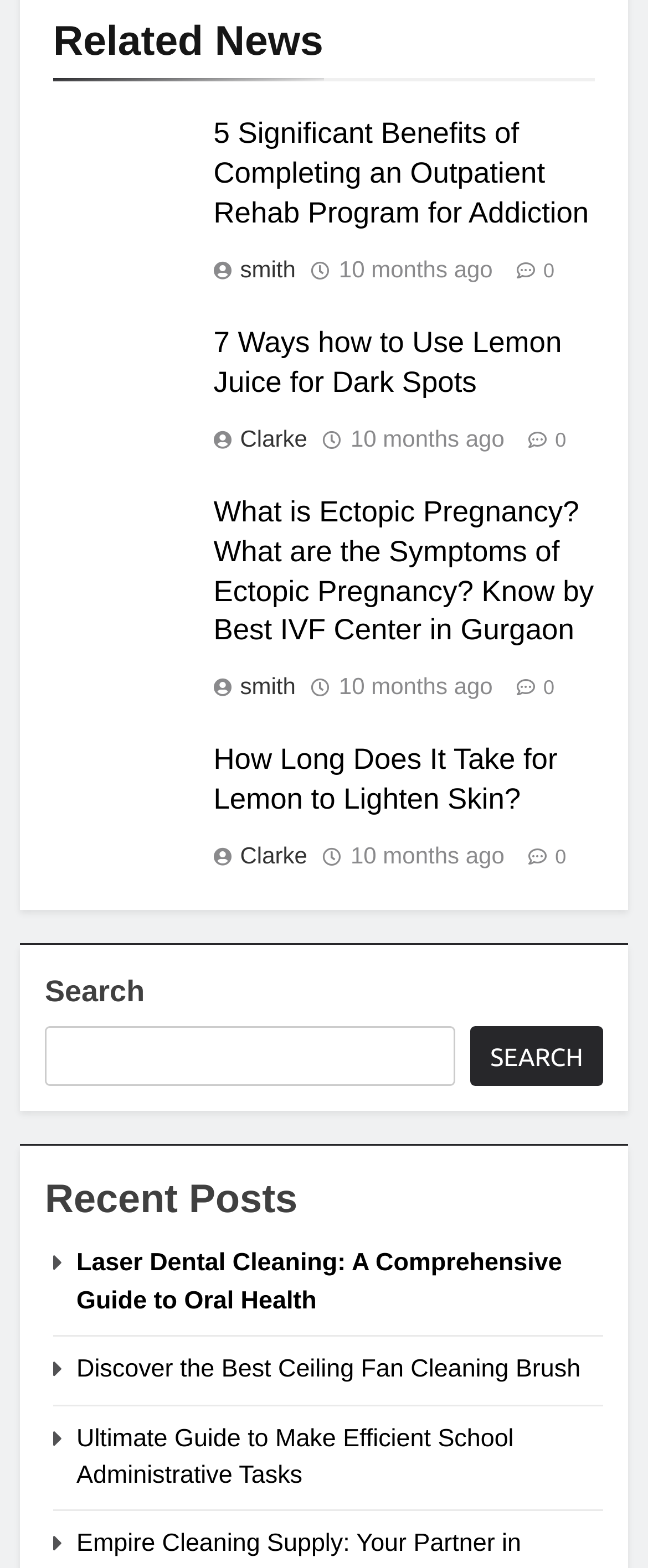Identify the bounding box of the HTML element described here: "10 months ago10 months ago". Provide the coordinates as four float numbers between 0 and 1: [left, top, right, bottom].

[0.541, 0.539, 0.778, 0.554]